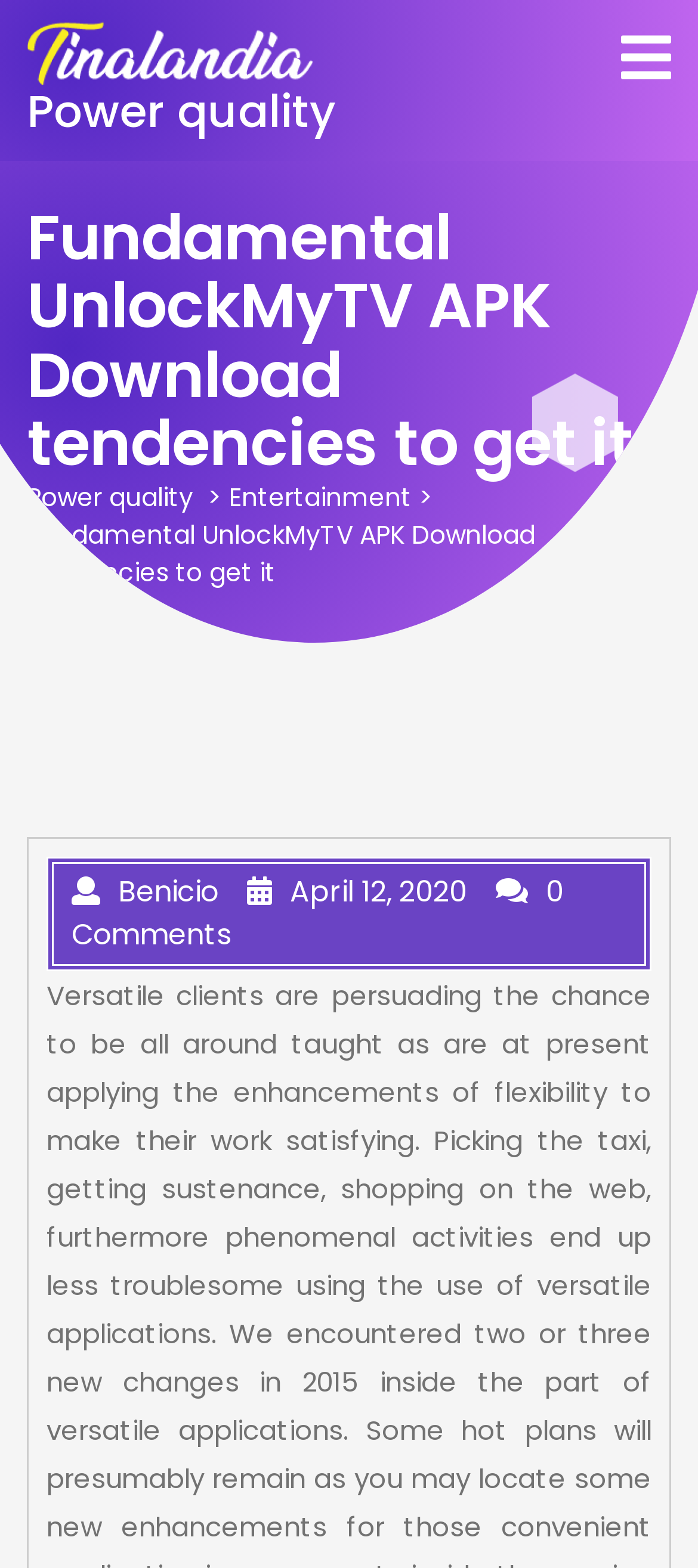Please identify the primary heading on the webpage and return its text.

Fundamental UnlockMyTV APK Download tendencies to get it